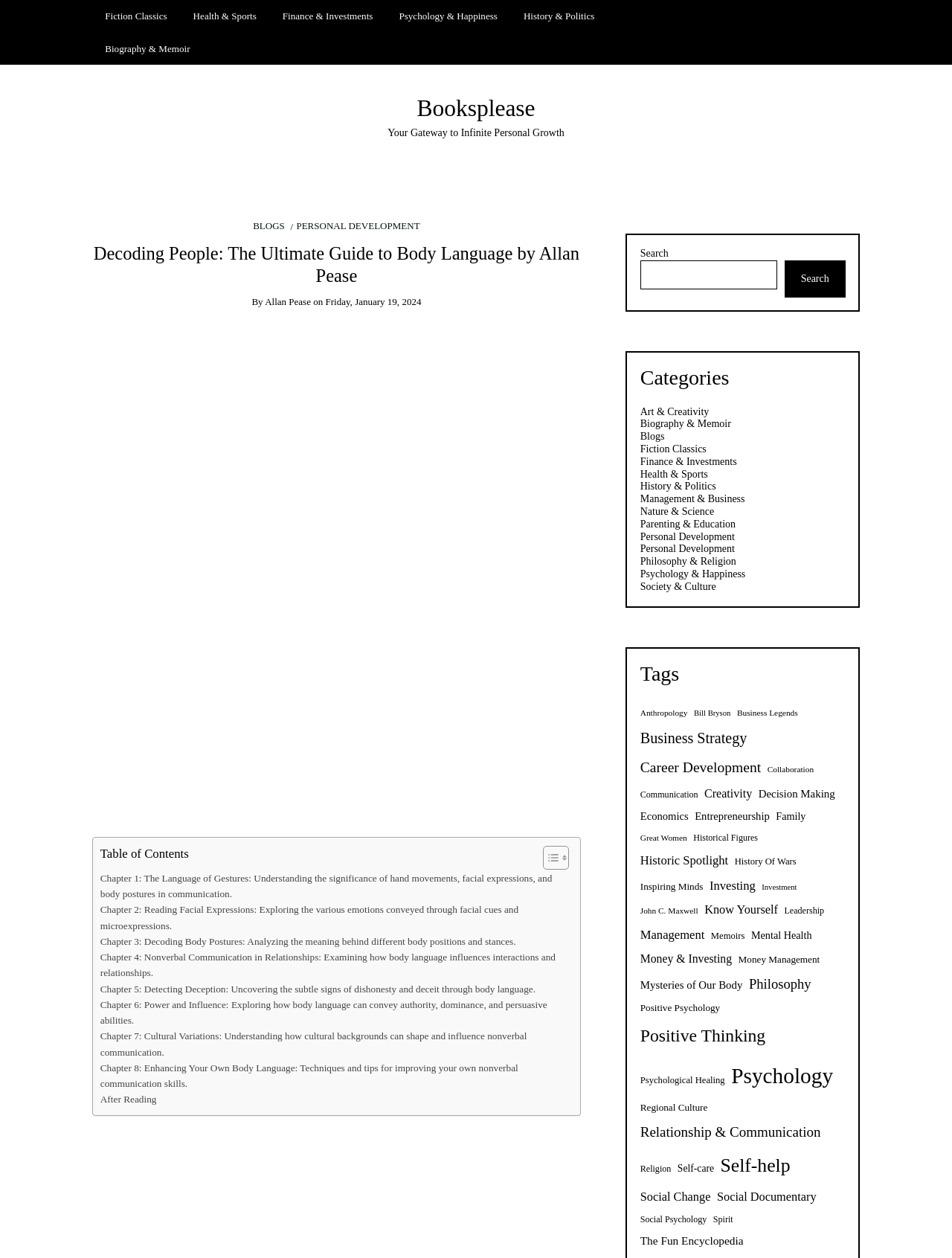Please find and report the primary heading text from the webpage.

Decoding People: The Ultimate Guide to Body Language by Allan Pease